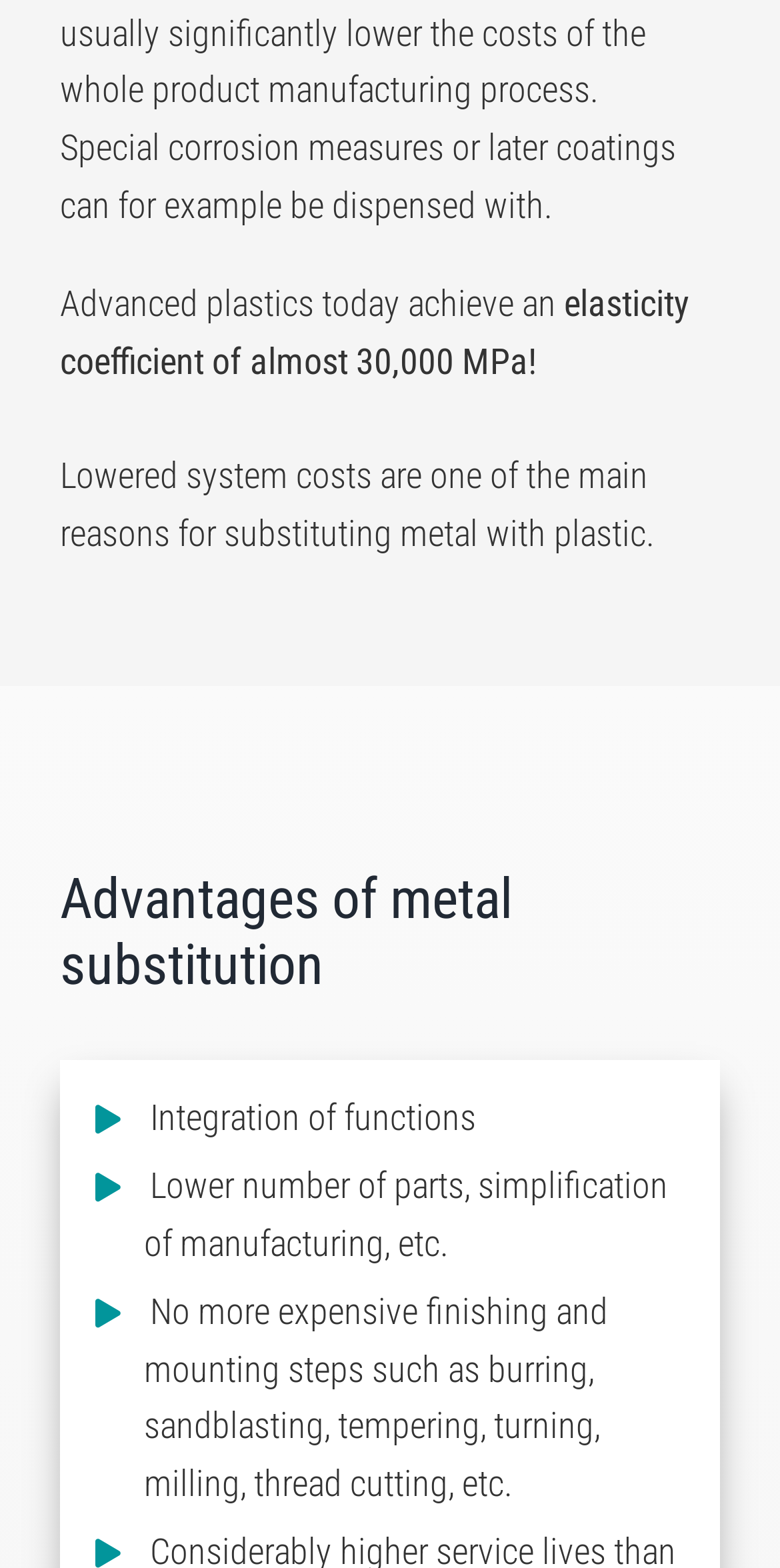What is one of the main reasons for substituting metal with plastic?
Look at the screenshot and provide an in-depth answer.

I found the answer by reading the text on the webpage, specifically the sentence 'Lowered system costs are one of the main reasons for substituting metal with plastic.' which provides the reason for substituting metal with plastic.